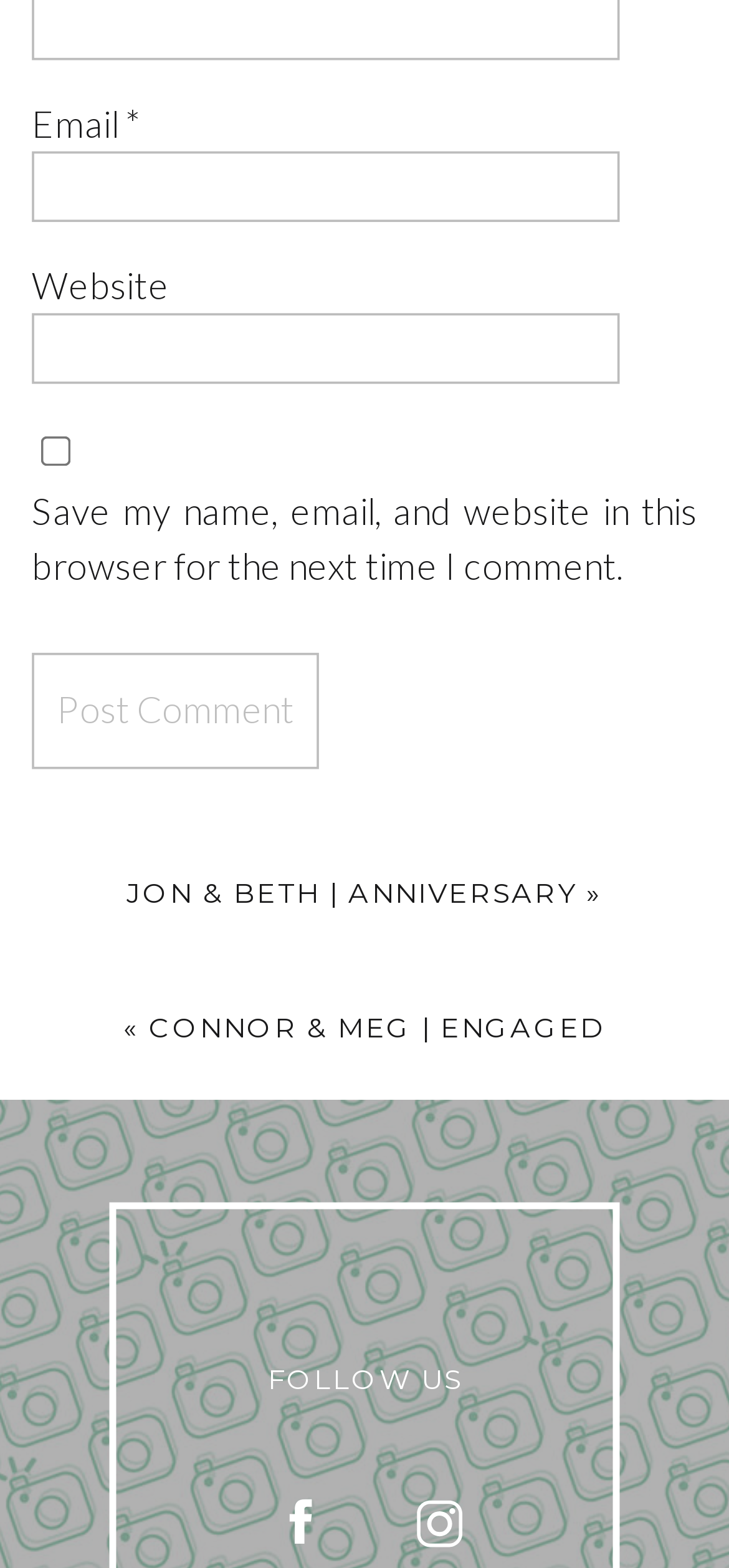Analyze the image and provide a detailed answer to the question: How many links are there in the webpage?

There are five links in the webpage, including 'JON & BETH | ANNIVERSARY', 'CONNOR & MEG | ENGAGED', and three image links.